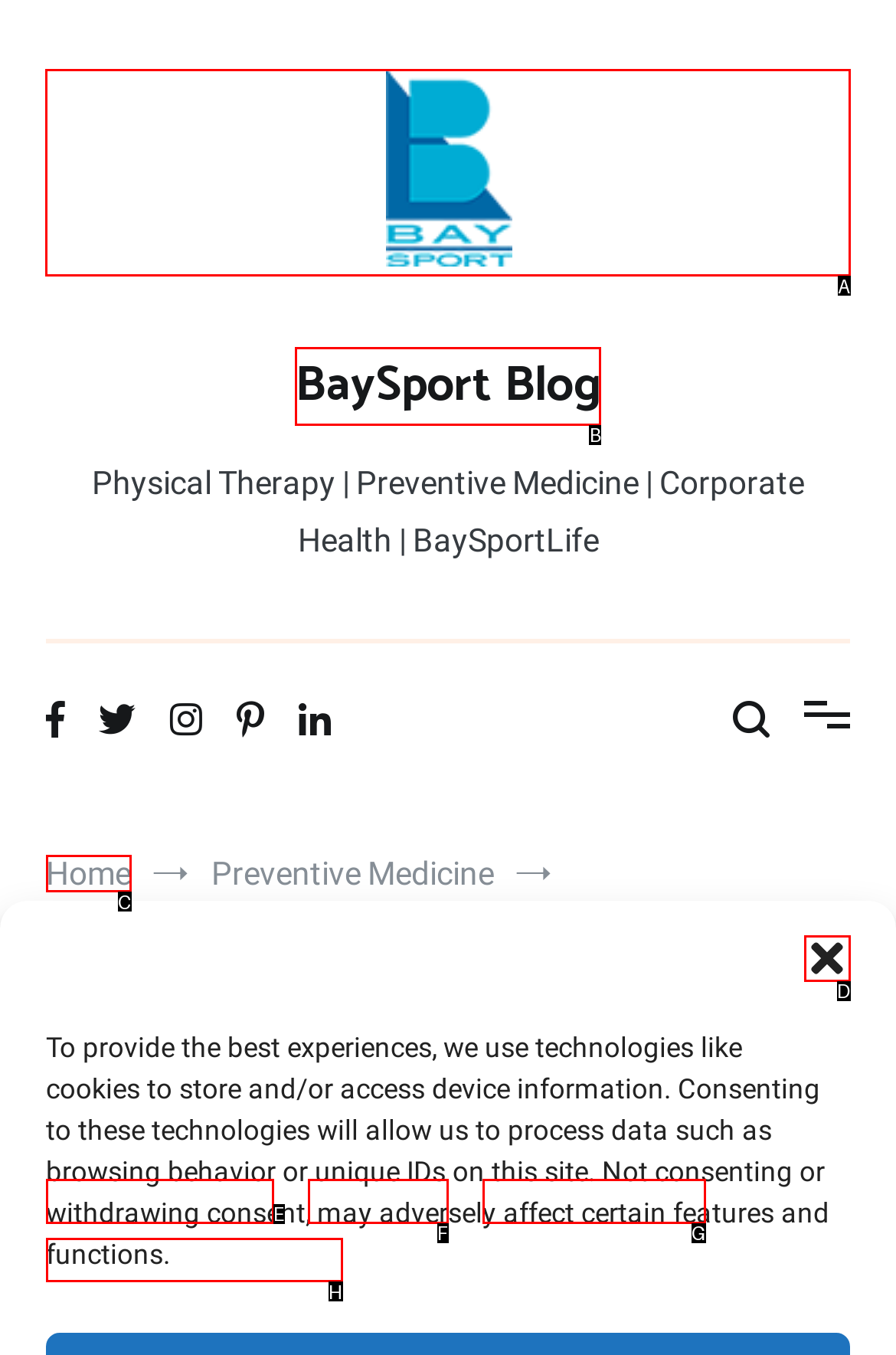What option should you select to complete this task: go to BaySport Blog homepage? Indicate your answer by providing the letter only.

A